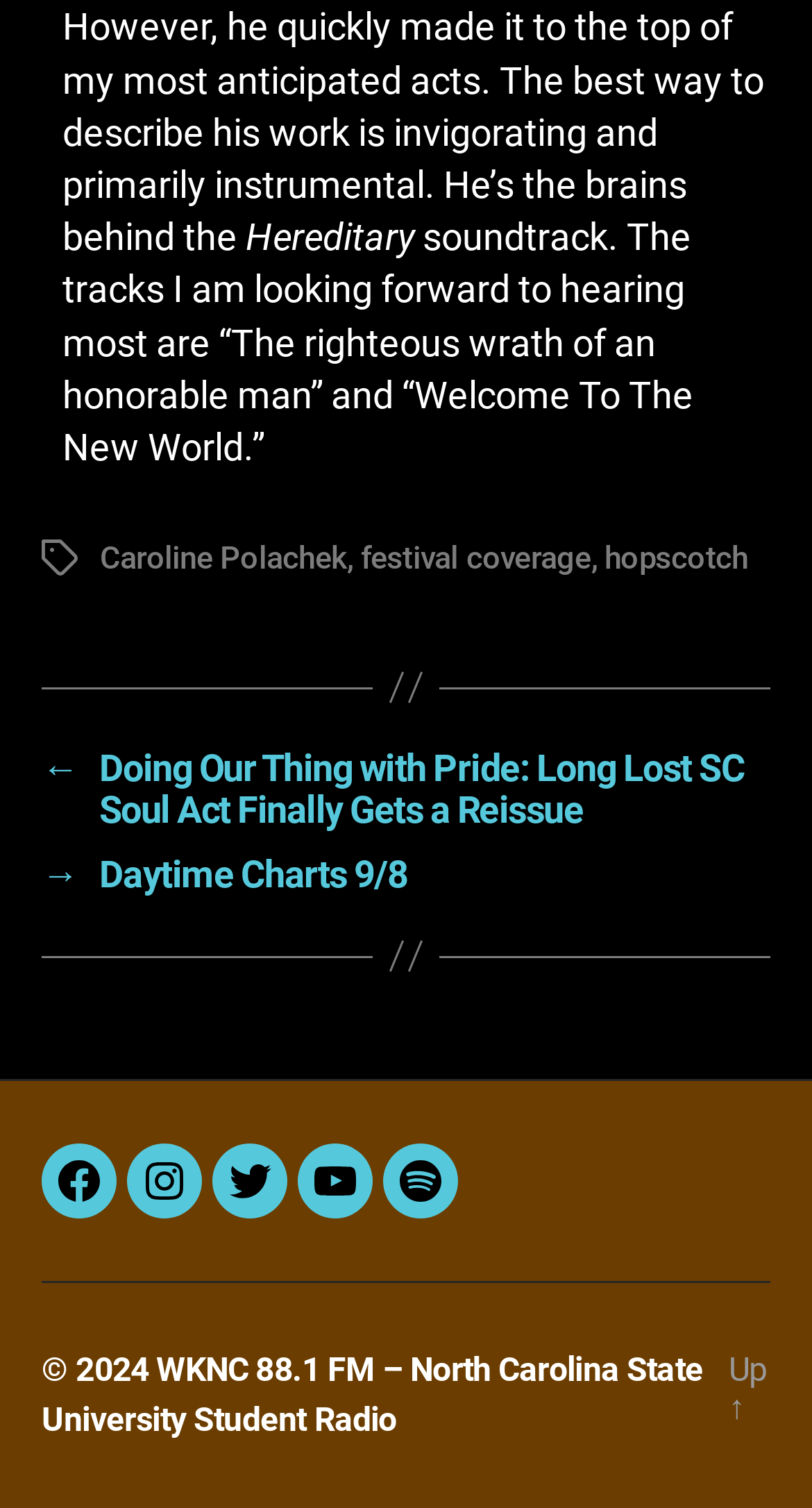Provide a single word or phrase answer to the question: 
What is the name of the radio station mentioned at the bottom of the page?

WKNC 88.1 FM